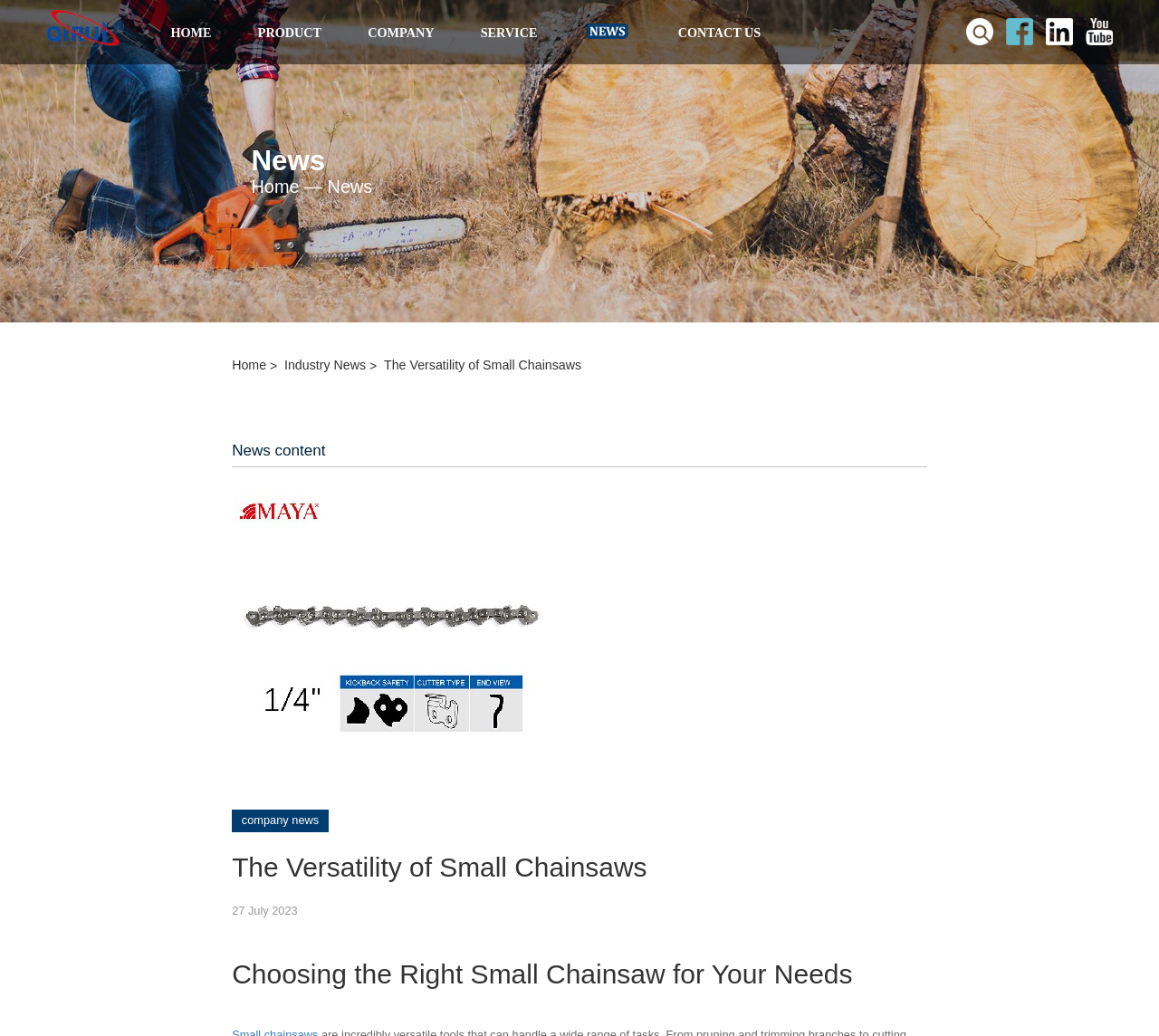What is the title of the news article?
Ensure your answer is thorough and detailed.

I found the heading element with the text 'The Versatility of Small Chainsaws' and its bounding box coordinates are [0.2, 0.804, 0.8, 0.871]. This is likely the title of the news article.